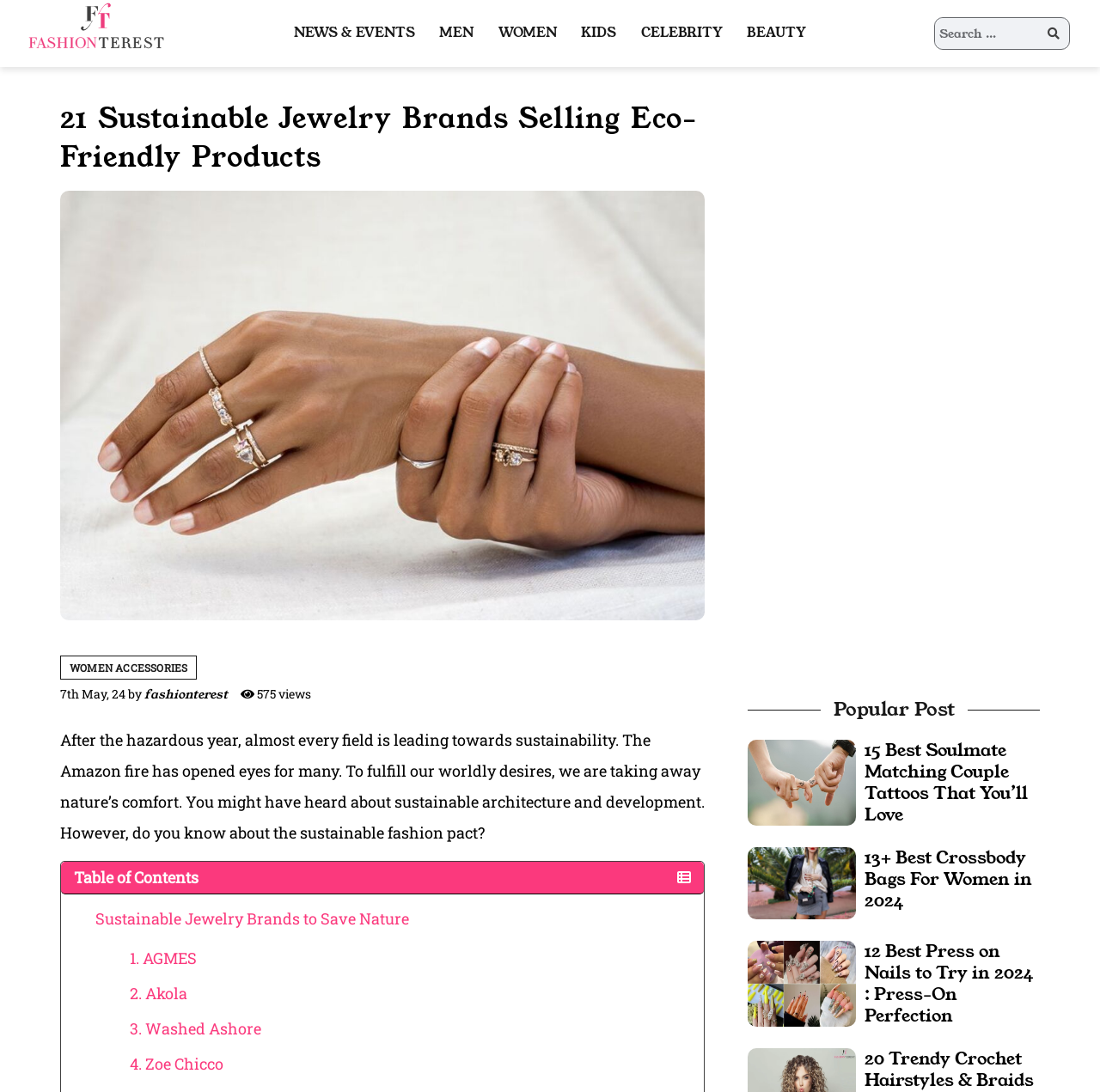What is the main topic of the webpage?
Refer to the image and give a detailed answer to the query.

Based on the webpage content, I can see that the main topic is about sustainable jewelry brands, as indicated by the heading '21 Sustainable Jewelry Brands Selling Eco-Friendly Products' and the list of brands mentioned below.